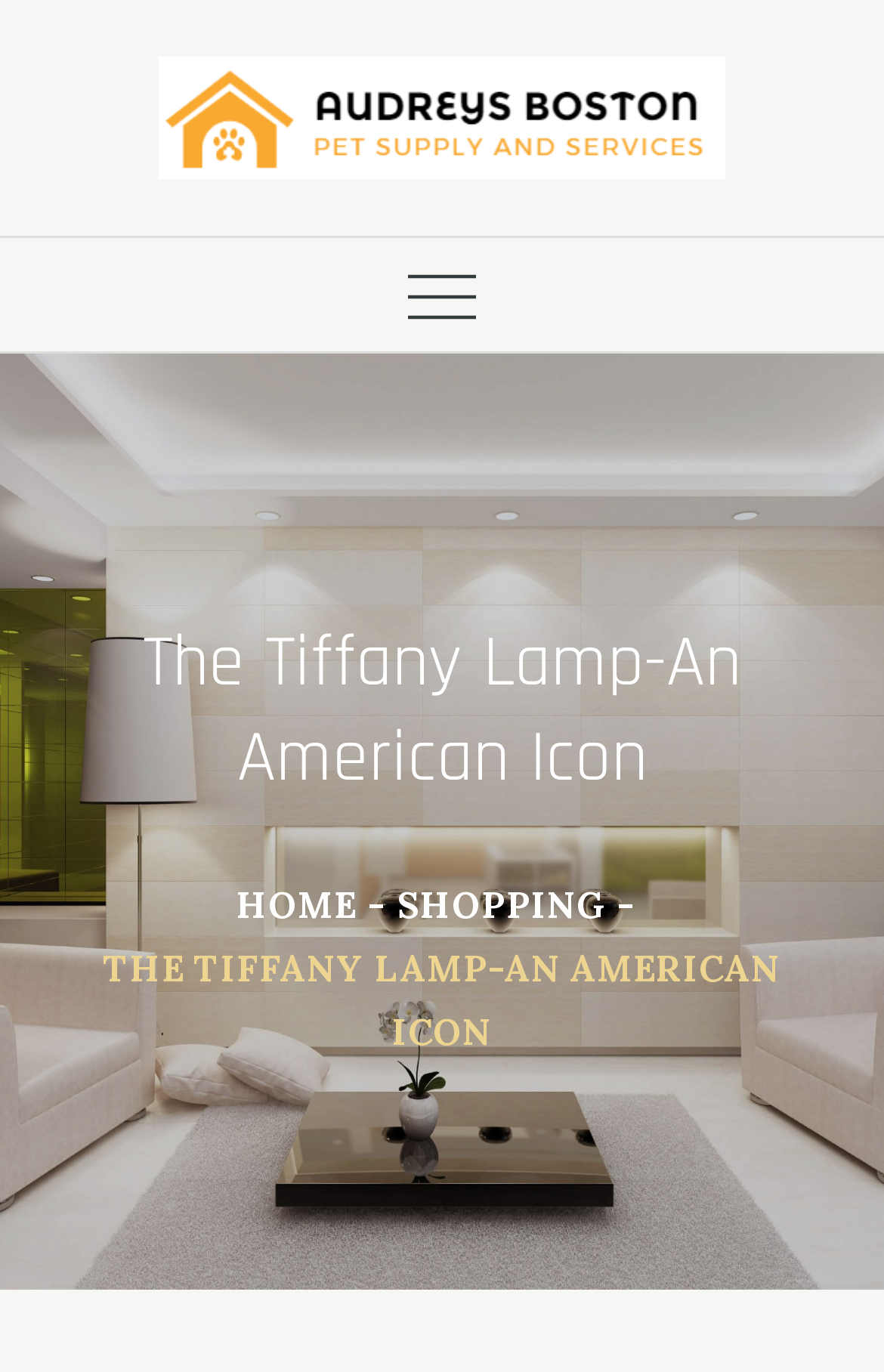Identify the bounding box for the element characterized by the following description: "【Print】".

None